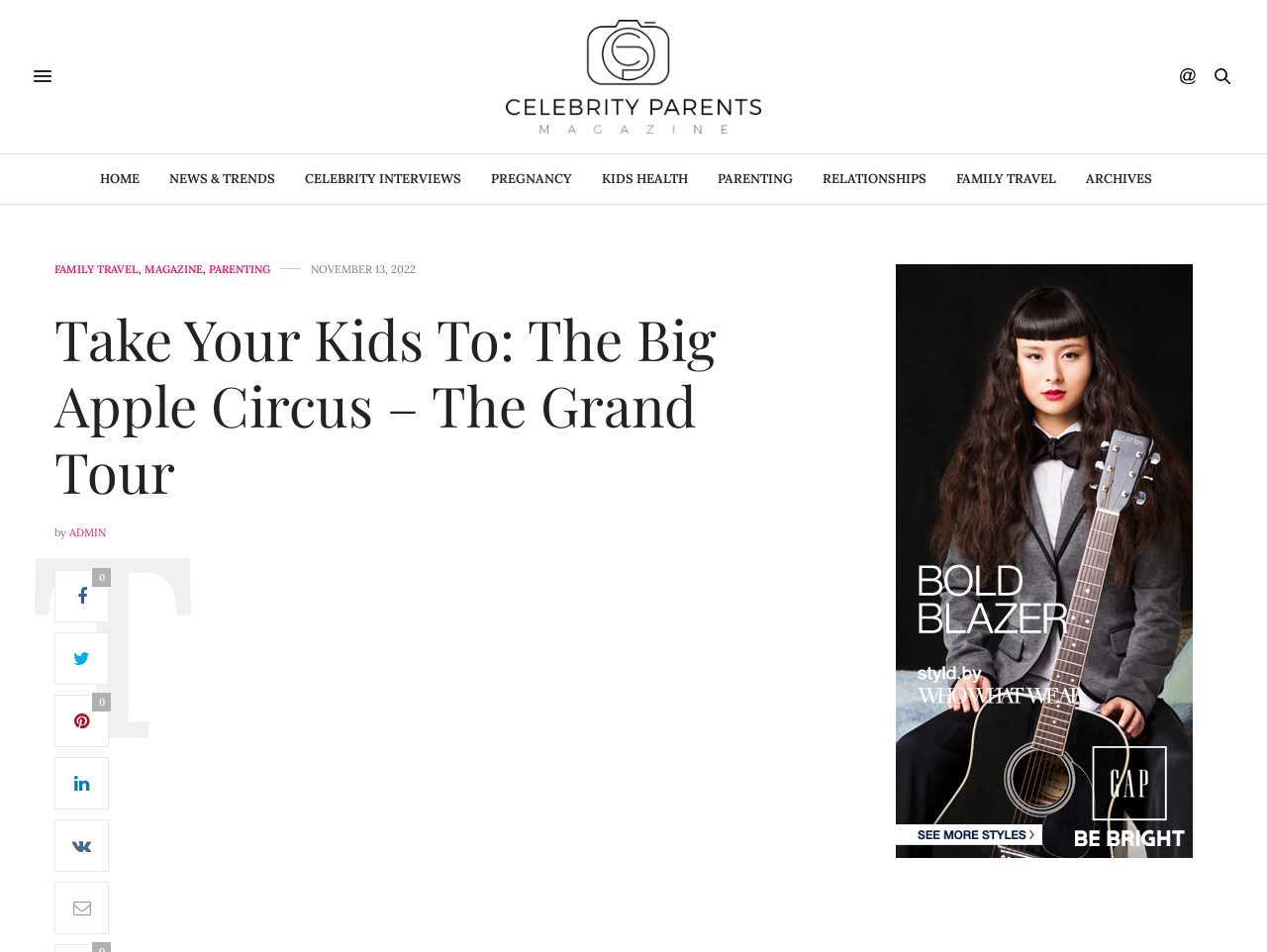Can you specify the bounding box coordinates for the region that should be clicked to fulfill this instruction: "Browse the ARCHIVES section".

[0.857, 0.162, 0.909, 0.214]